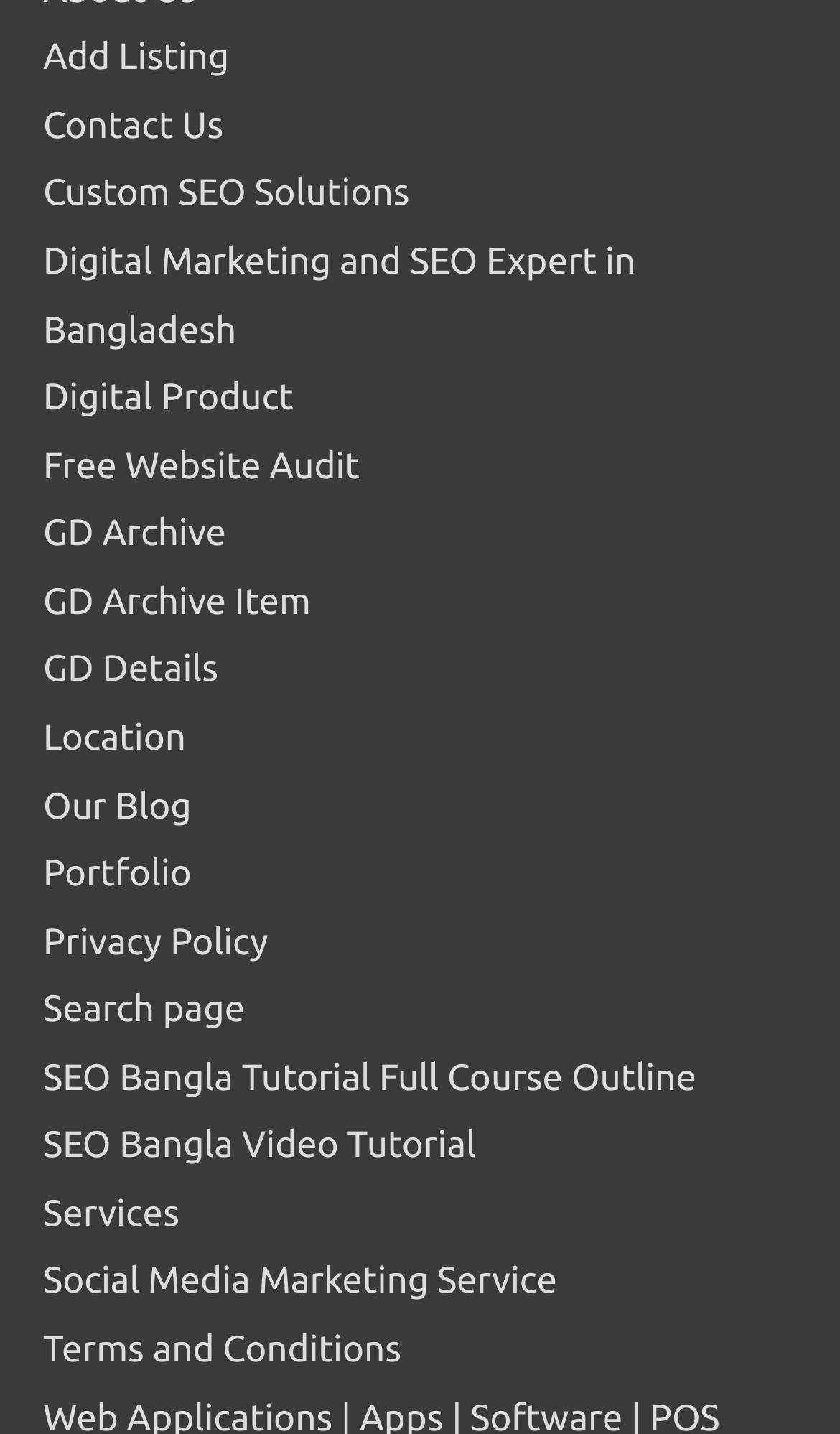Show the bounding box coordinates for the HTML element as described: "GD Archive Item".

[0.051, 0.405, 0.37, 0.434]